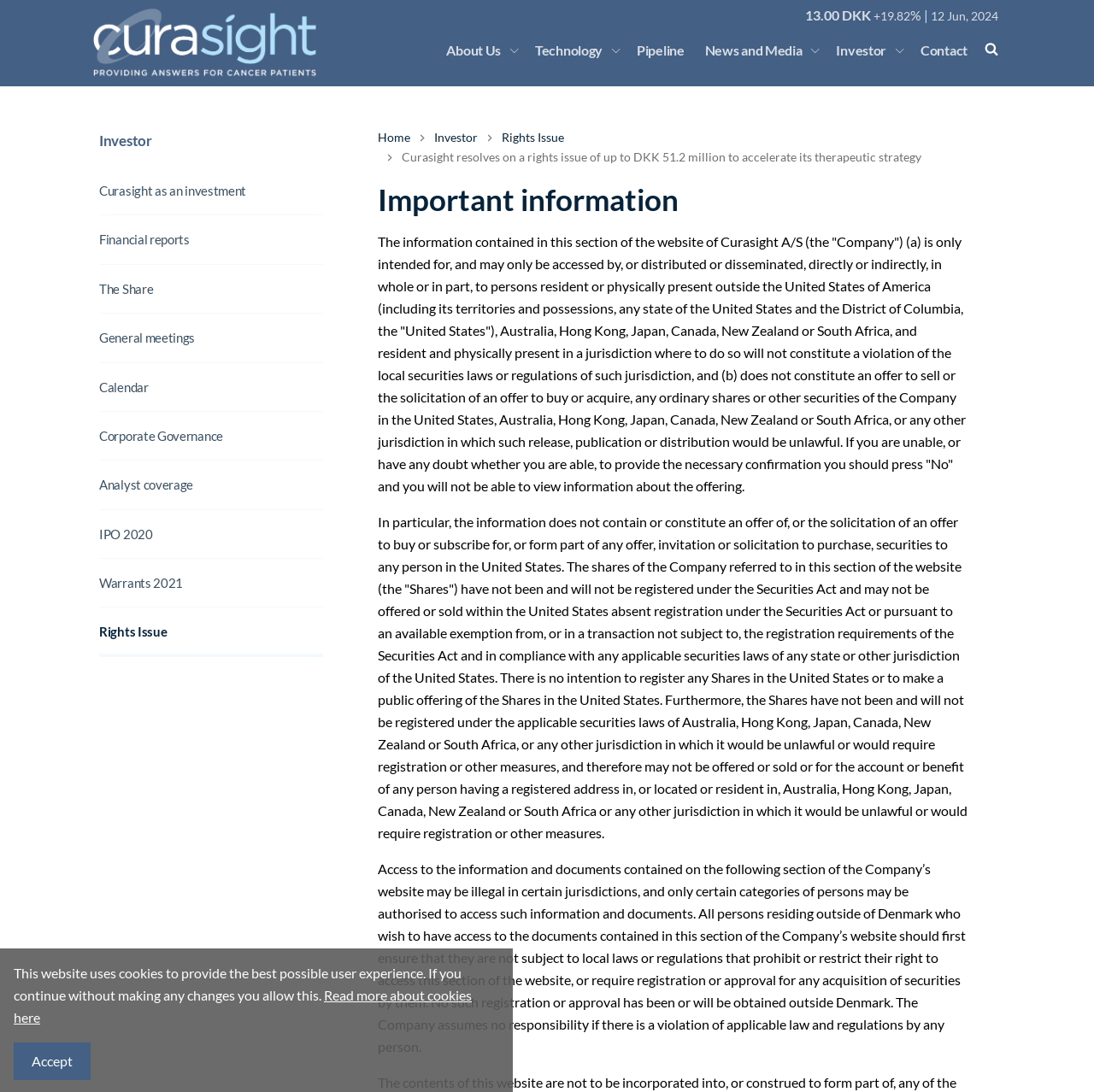Please specify the bounding box coordinates of the clickable region necessary for completing the following instruction: "Go to the 'Investor' section". The coordinates must consist of four float numbers between 0 and 1, i.e., [left, top, right, bottom].

[0.091, 0.117, 0.295, 0.153]